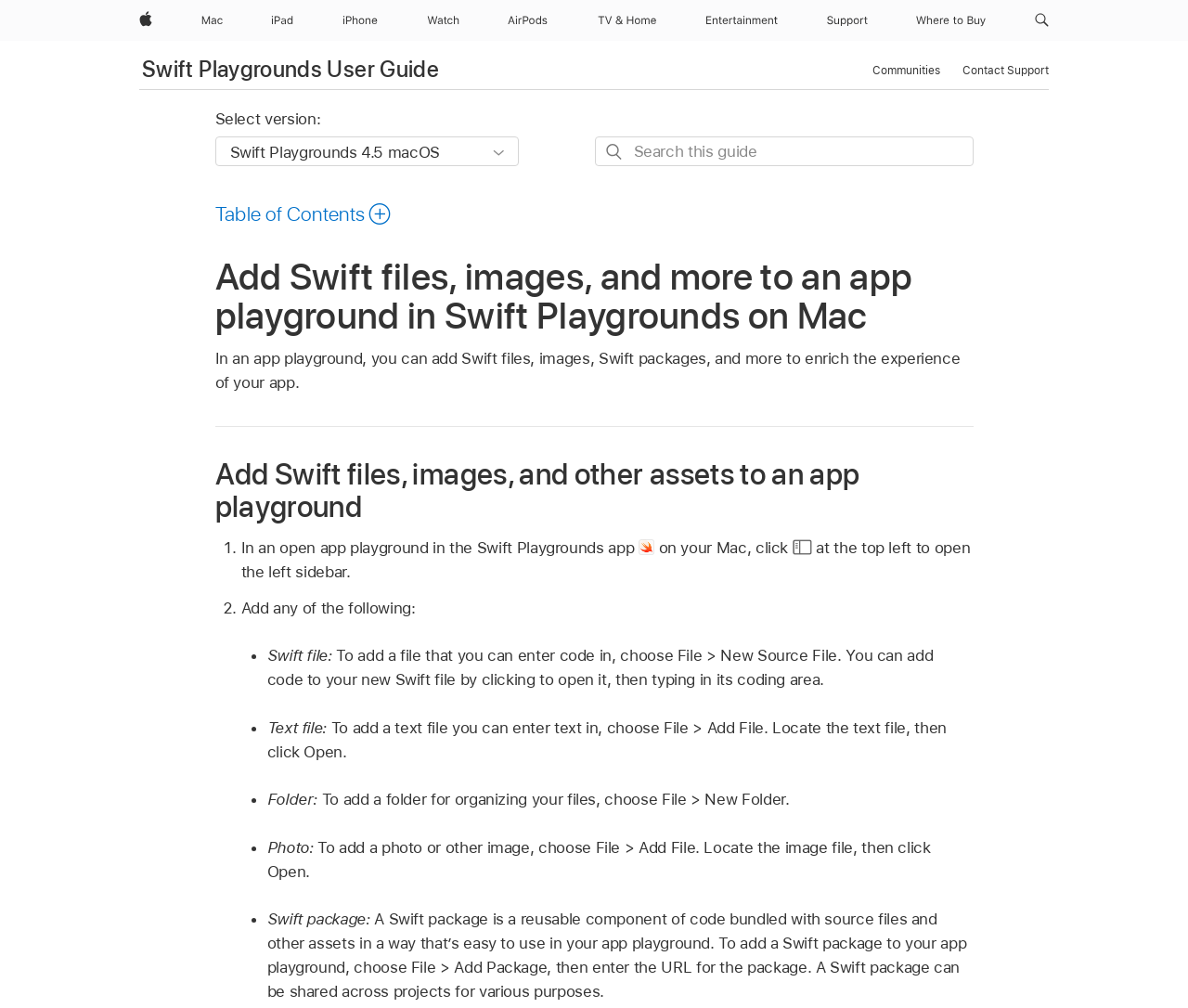Please answer the following question using a single word or phrase: 
What types of files can be added to an app playground?

Swift files, images, etc.